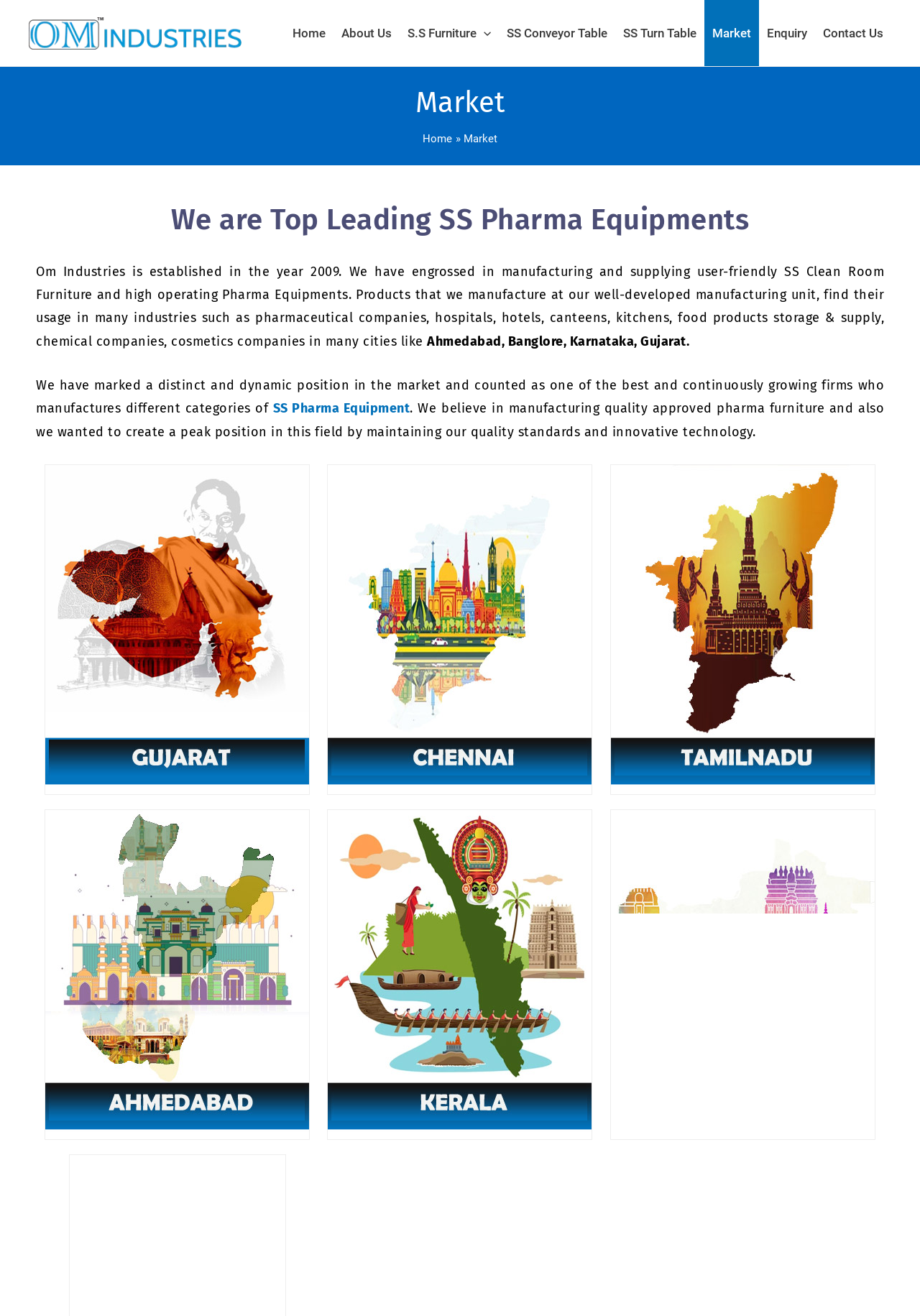Provide the bounding box coordinates of the HTML element this sentence describes: "Market".

[0.766, 0.0, 0.825, 0.05]